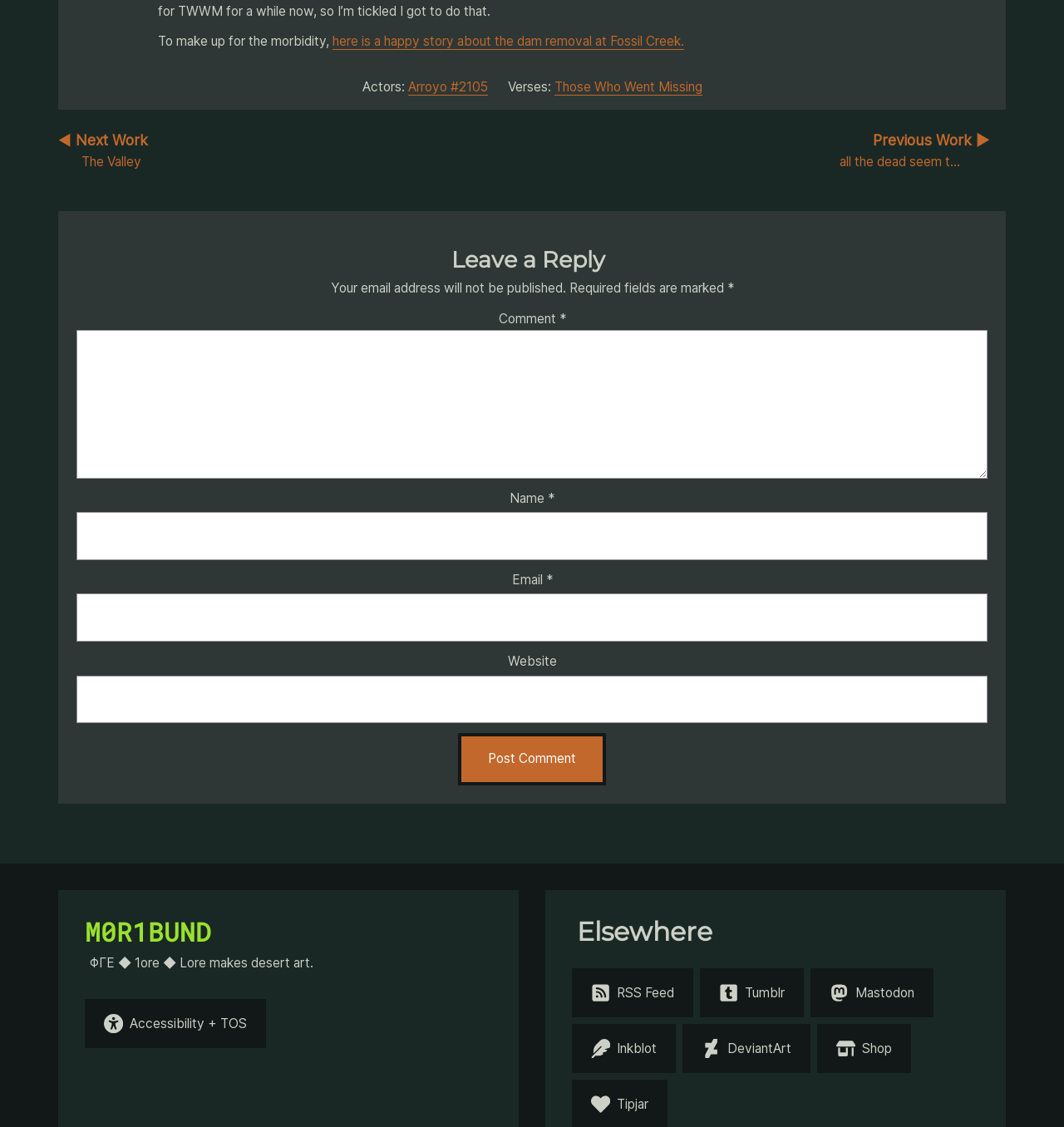What is the name of the author or creator?
Answer the question with detailed information derived from the image.

I found the static text 'ΦΓE ◆ 1ore ◆ Lore makes desert art.' which suggests that the author or creator is Lore.